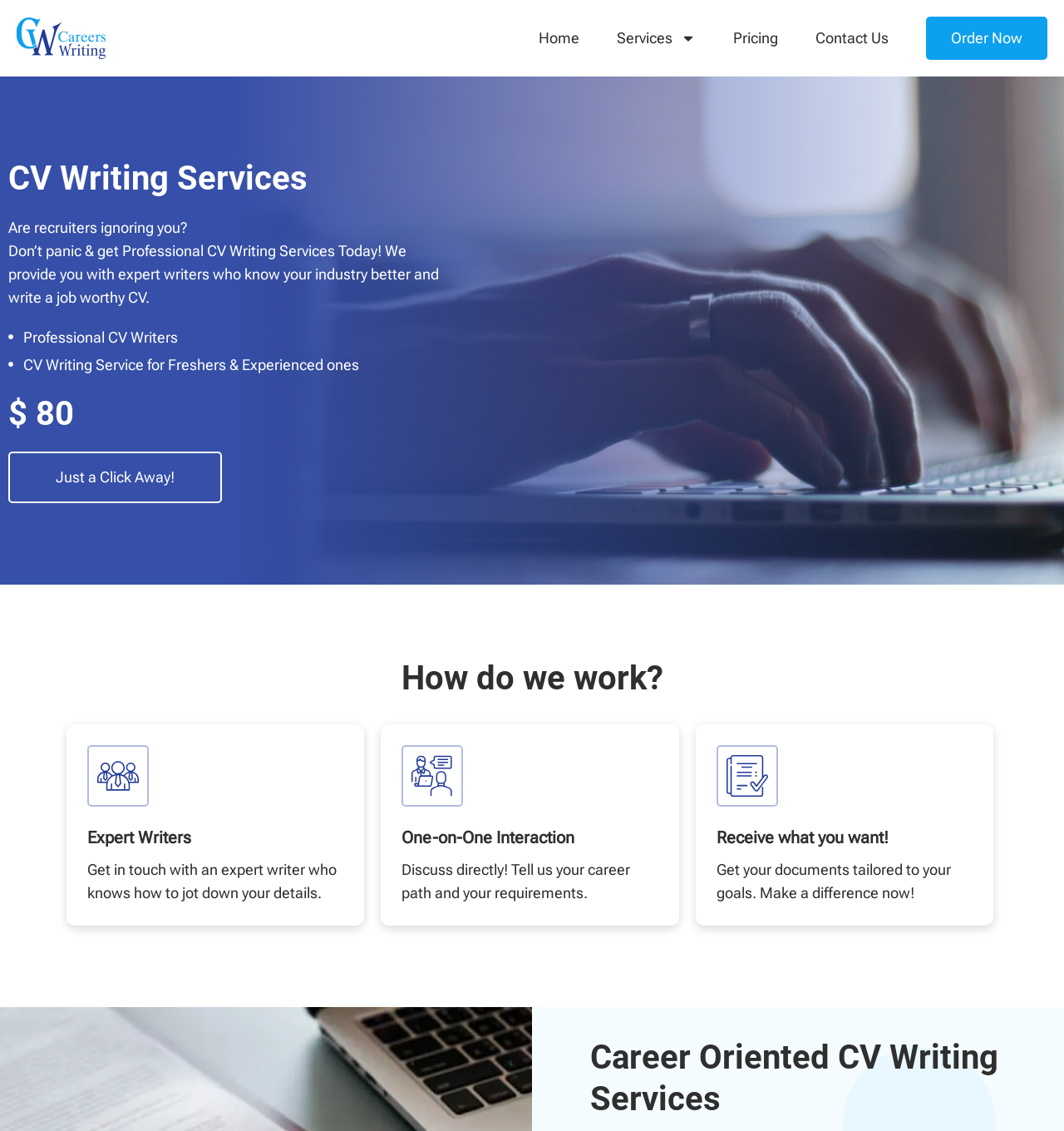What type of writers are used for the CV writing service?
Give a detailed response to the question by analyzing the screenshot.

I found the type of writers used for the CV writing service by looking at the StaticText element with the text 'Expert Writers' located at [0.082, 0.732, 0.18, 0.749]. This element is likely to be a description of the writers, and the text itself indicates that they are experts in their field.